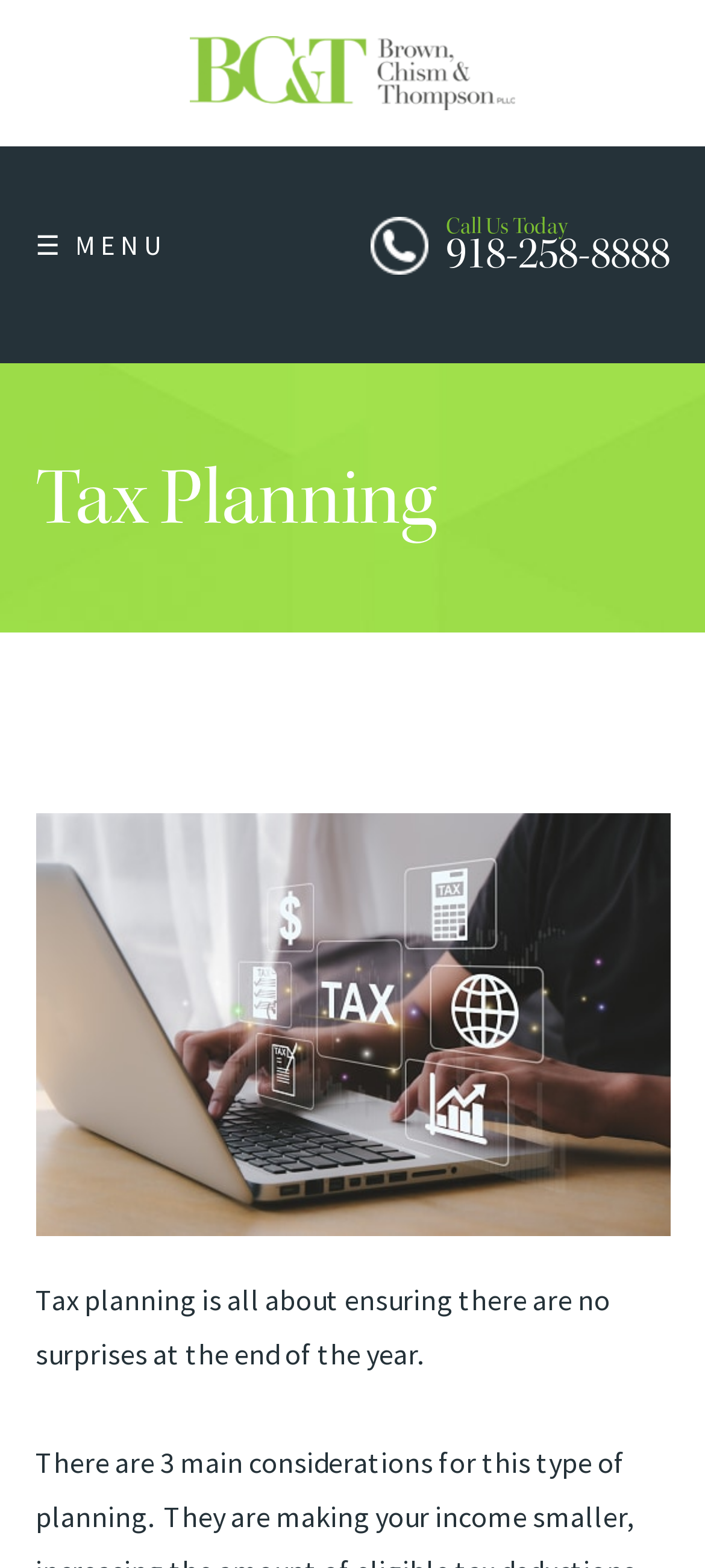Create an elaborate caption that covers all aspects of the webpage.

The webpage is about Brown, Chism & Thompson, a certified public accountant firm in Tulsa, OK, offering tax planning services. At the top, there is a logo with a link to the firm's homepage, accompanied by a phone number link to call them. On the top left, there is a menu icon with a dropdown list.

Below the logo, there is a navigation menu with links to various sections, including "About Us", "News", "Our Services", and more. The "Our Services" section has a dropdown list with links to specific services such as "Tax Preparation", "Tax Planning", "Tax Problems", and others.

On the main content area, there is a heading "Tax Planning" followed by an image of a person sitting at a laptop, planning for the future. Below the image, there is a brief paragraph explaining the importance of tax planning to avoid surprises at the end of the year.

On the top right, there is a call-to-action link to contact the firm, and on the bottom left, there are links to "Contact Us", "Careers", and "Payment" sections. Overall, the webpage is well-organized, with clear headings and concise text, making it easy to navigate and find information about the firm's services.